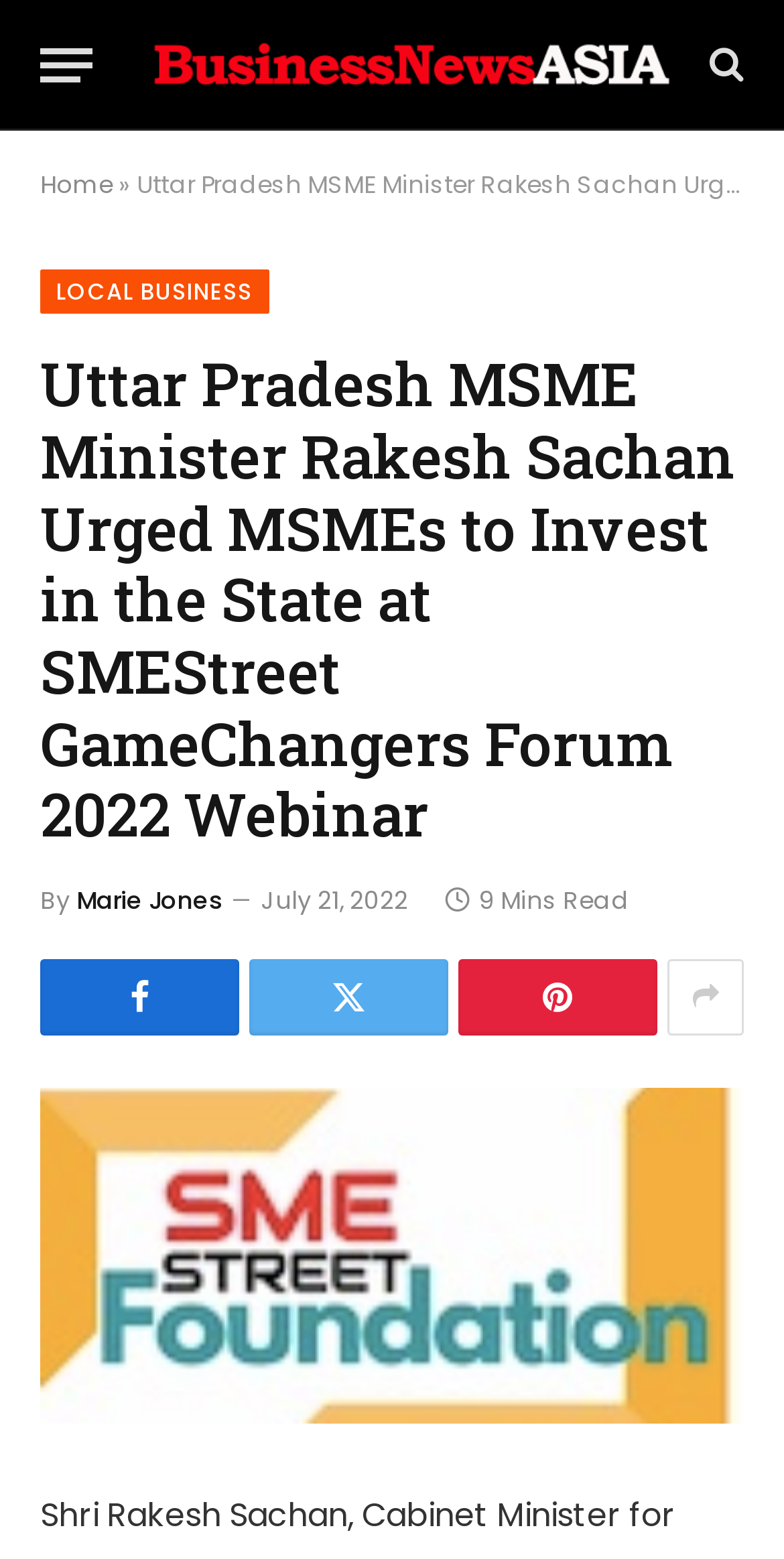Identify the bounding box coordinates of the region I need to click to complete this instruction: "Share the article".

[0.585, 0.615, 0.838, 0.664]